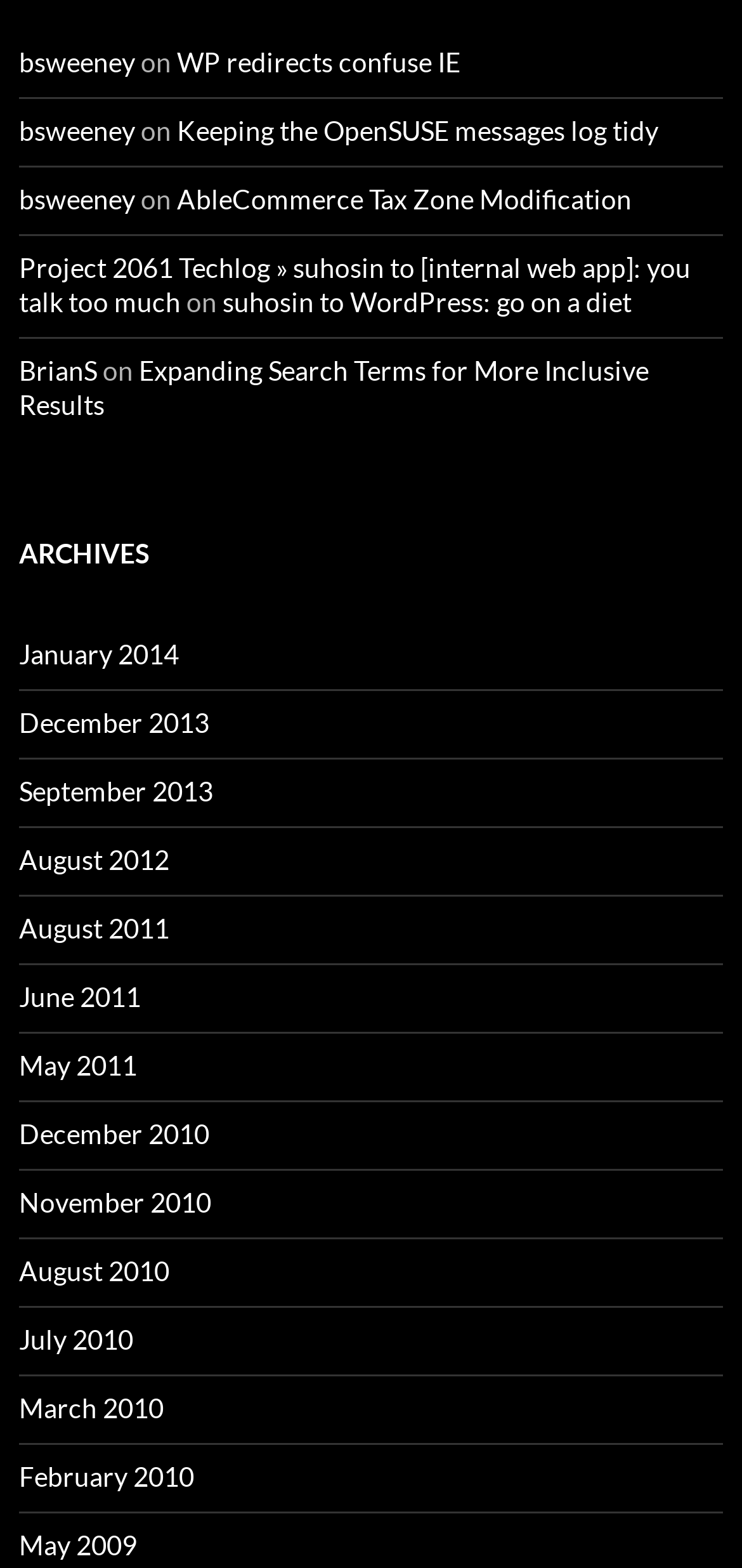What is the category of the first comment?
Please provide a comprehensive answer to the question based on the webpage screenshot.

The first comment is categorized under 'Recent Comments' which is a navigation element on the webpage, indicated by the UI element type 'navigation' and the OCR text 'Recent Comments'.